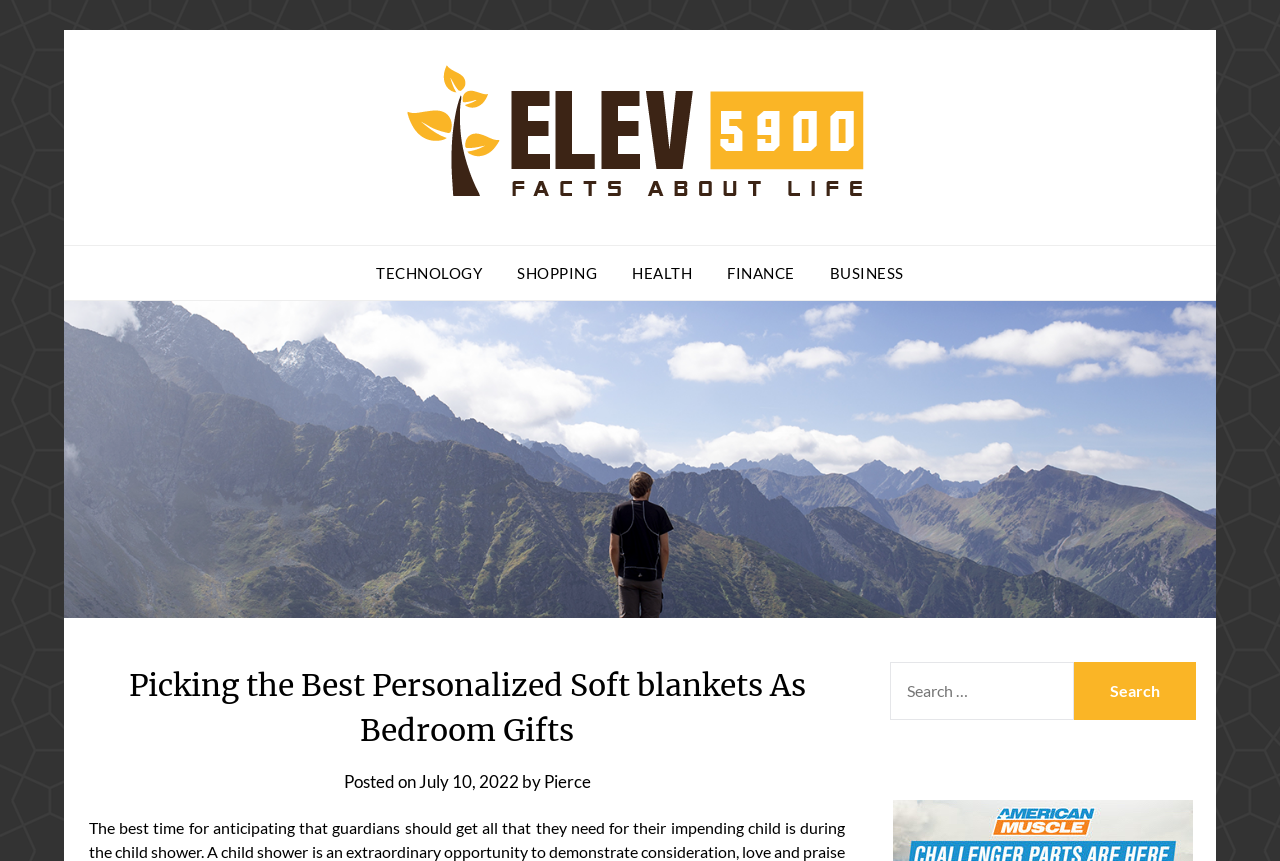Illustrate the webpage's structure and main components comprehensively.

The webpage is about picking the best personalized soft blankets as bedroom gifts, as indicated by the title. At the top, there is a logo of "Facts About Life" which is both a link and an image, taking up a significant portion of the top section. Below the logo, there are five category links: TECHNOLOGY, SHOPPING, HEALTH, FINANCE, and BUSINESS, arranged horizontally and evenly spaced.

The main content area features a large image that spans almost the entire width of the page. Above the image, there is a header section with a heading that repeats the title of the webpage. Below the heading, there is a section with information about the post, including the date "July 10, 2022" and the author "Pierce".

On the right side of the image, there is a search box with a label "SEARCH FOR:" and a "Search" button. The search box is positioned near the top of the image, while the button is aligned to the bottom of the search box.

Overall, the webpage has a simple and clean layout, with a clear focus on the main content and easy access to search functionality.